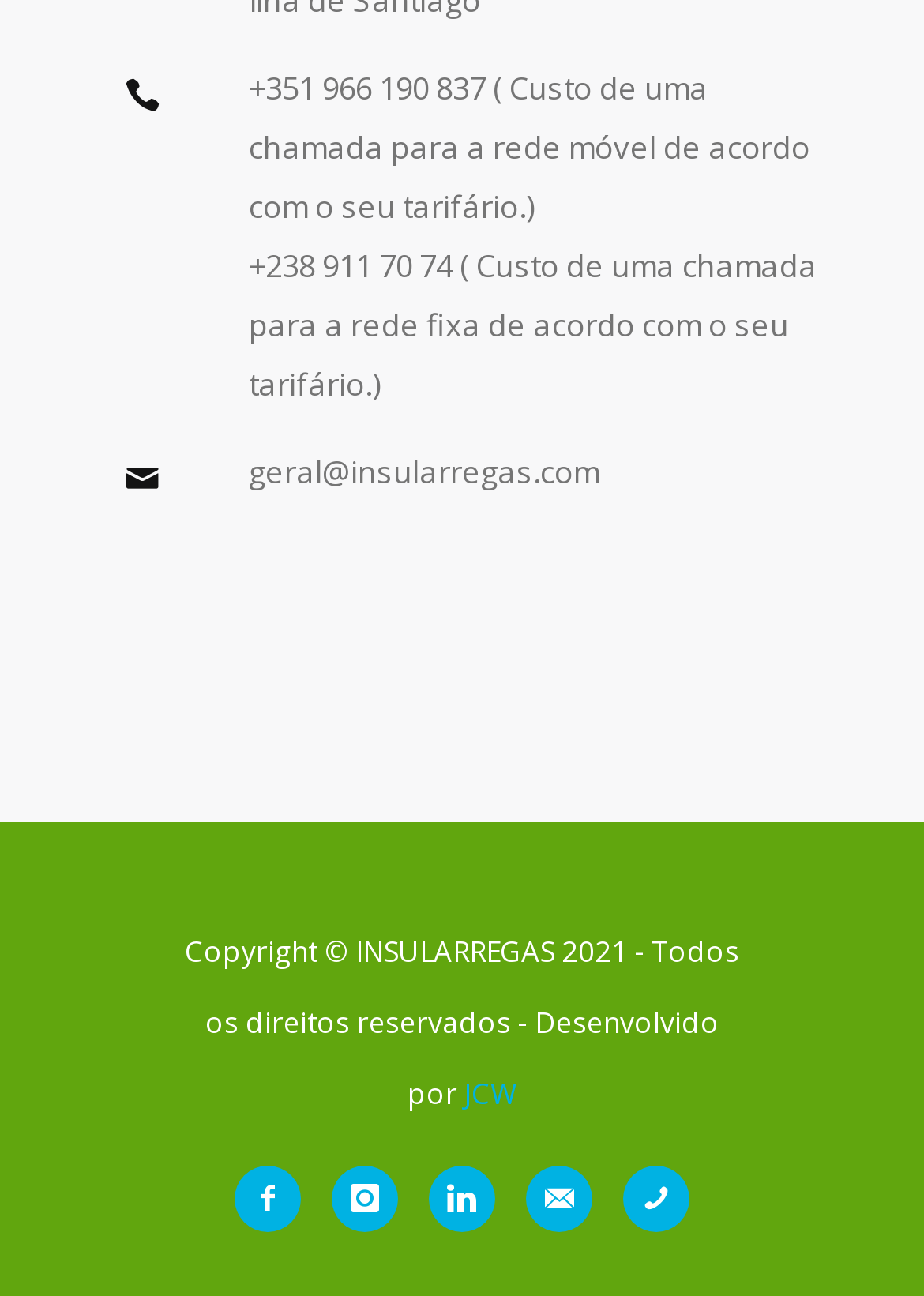Highlight the bounding box of the UI element that corresponds to this description: "METHYL-N-ETHYLCATHINONE".

None